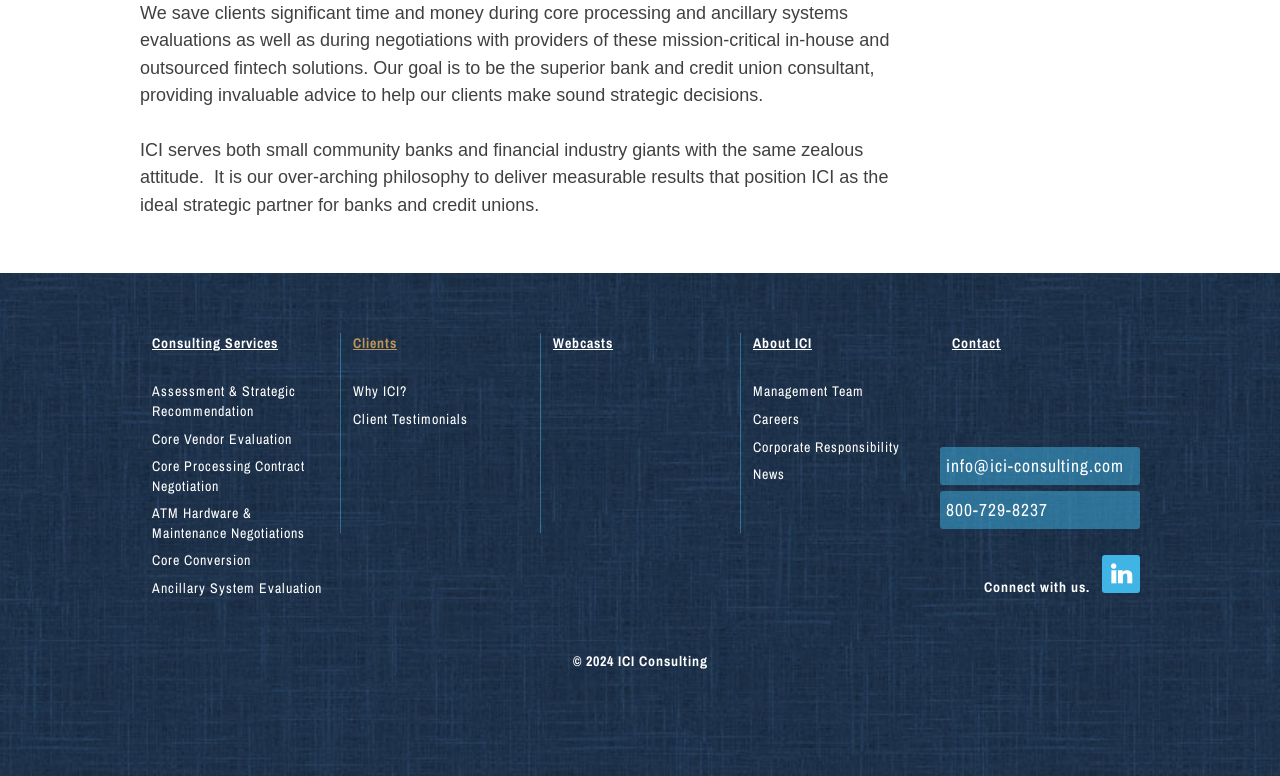Please locate the UI element described by "800-729-8237" and provide its bounding box coordinates.

[0.734, 0.633, 0.891, 0.682]